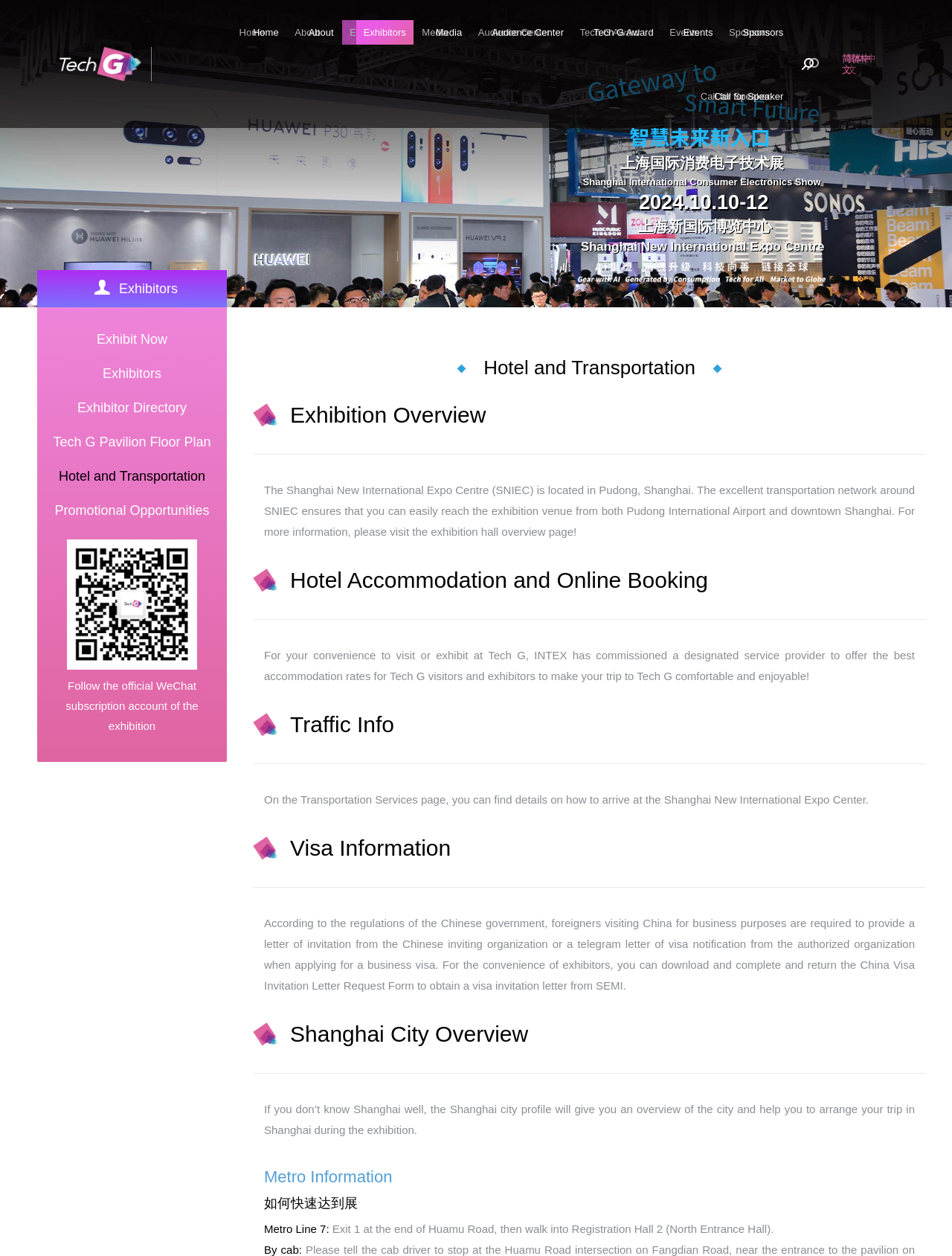Can you find the bounding box coordinates of the area I should click to execute the following instruction: "Go to Top"?

[0.961, 0.729, 0.992, 0.752]